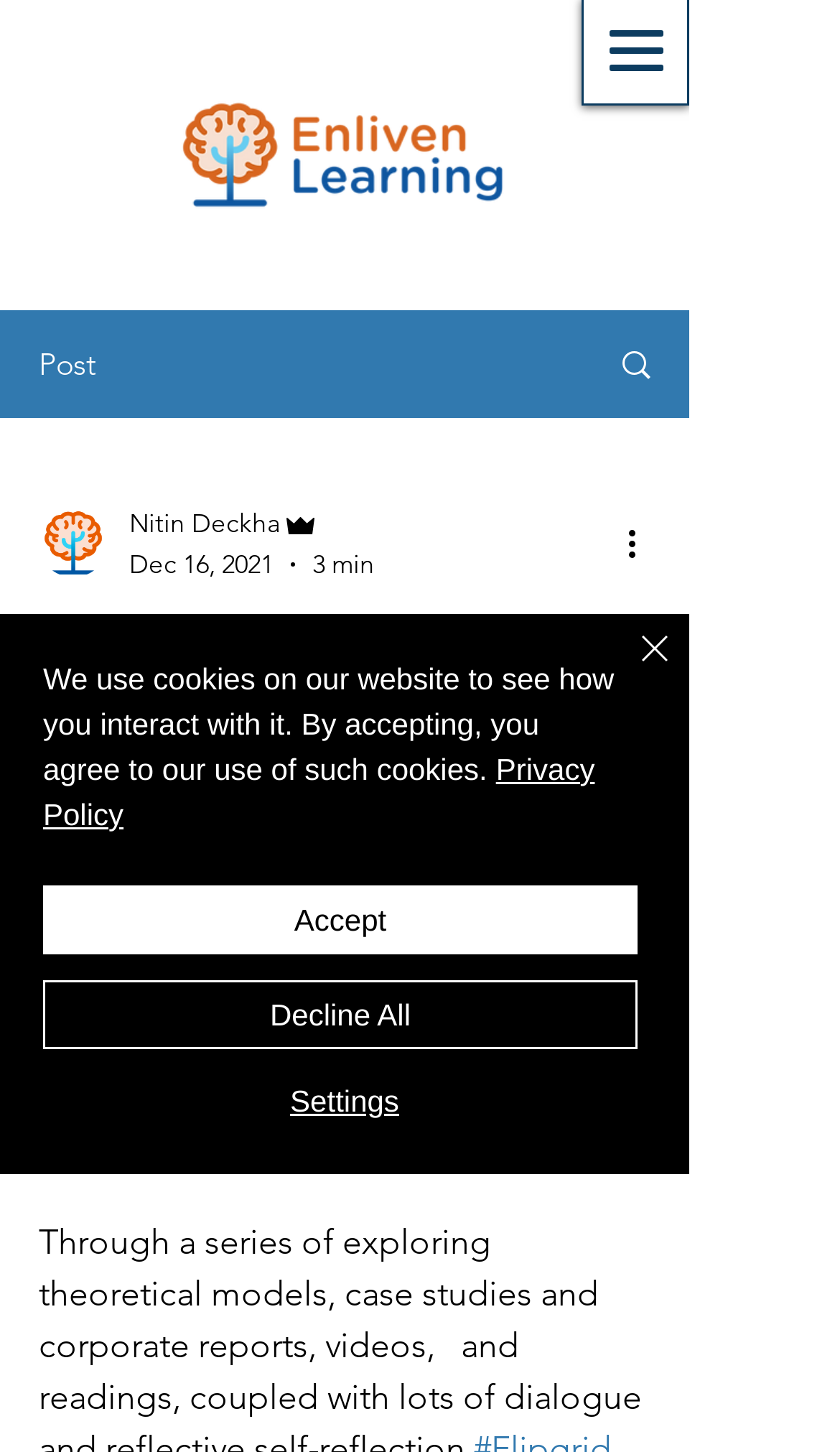Who is the author of the post?
Refer to the image and give a detailed answer to the query.

I found a link element with the text 'Nitin Deckha Admin' which suggests that Nitin Deckha is the author of the post, and the 'Admin' part indicates their role.